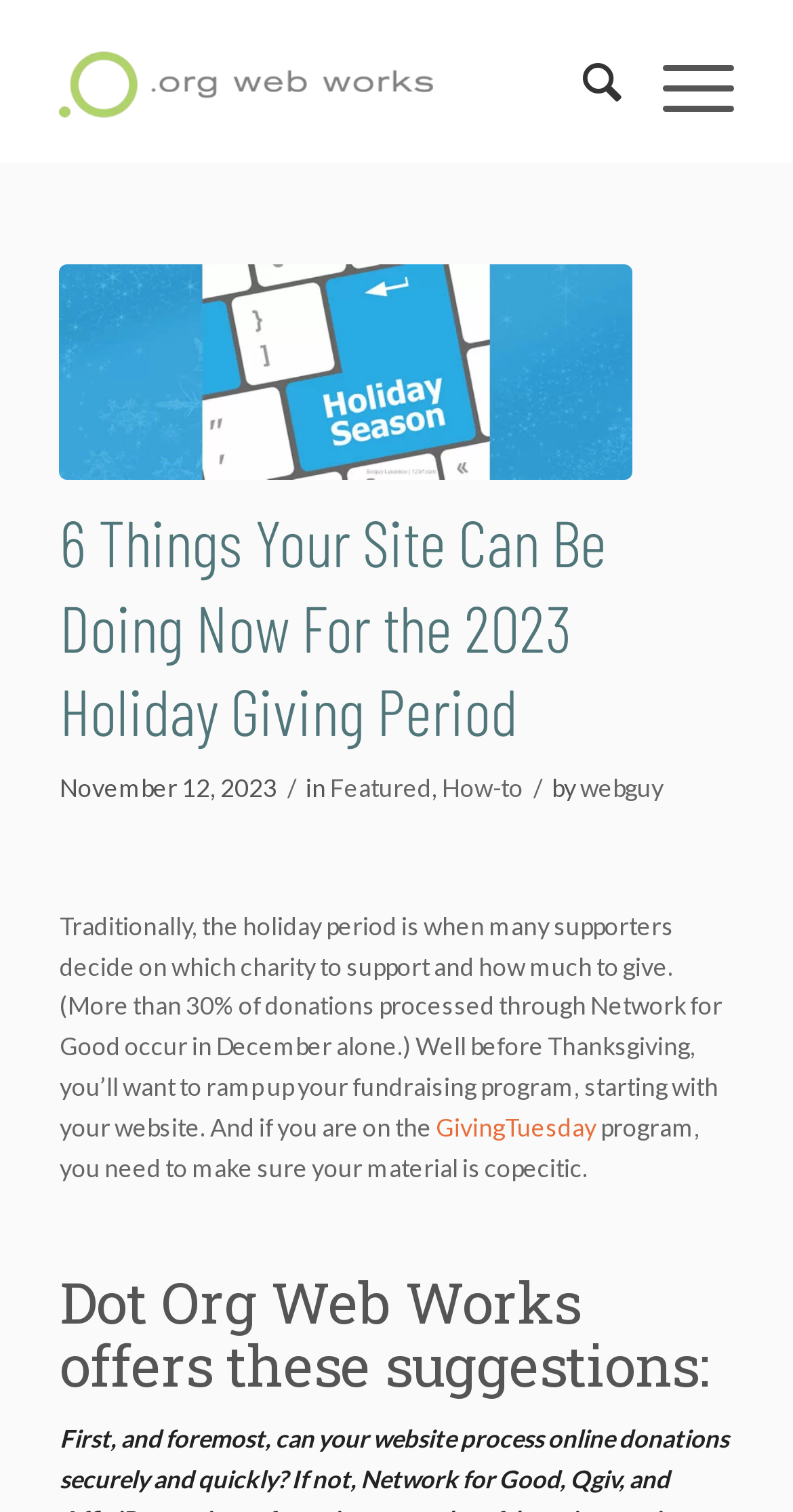Given the element description "How-to", identify the bounding box of the corresponding UI element.

[0.557, 0.511, 0.66, 0.531]